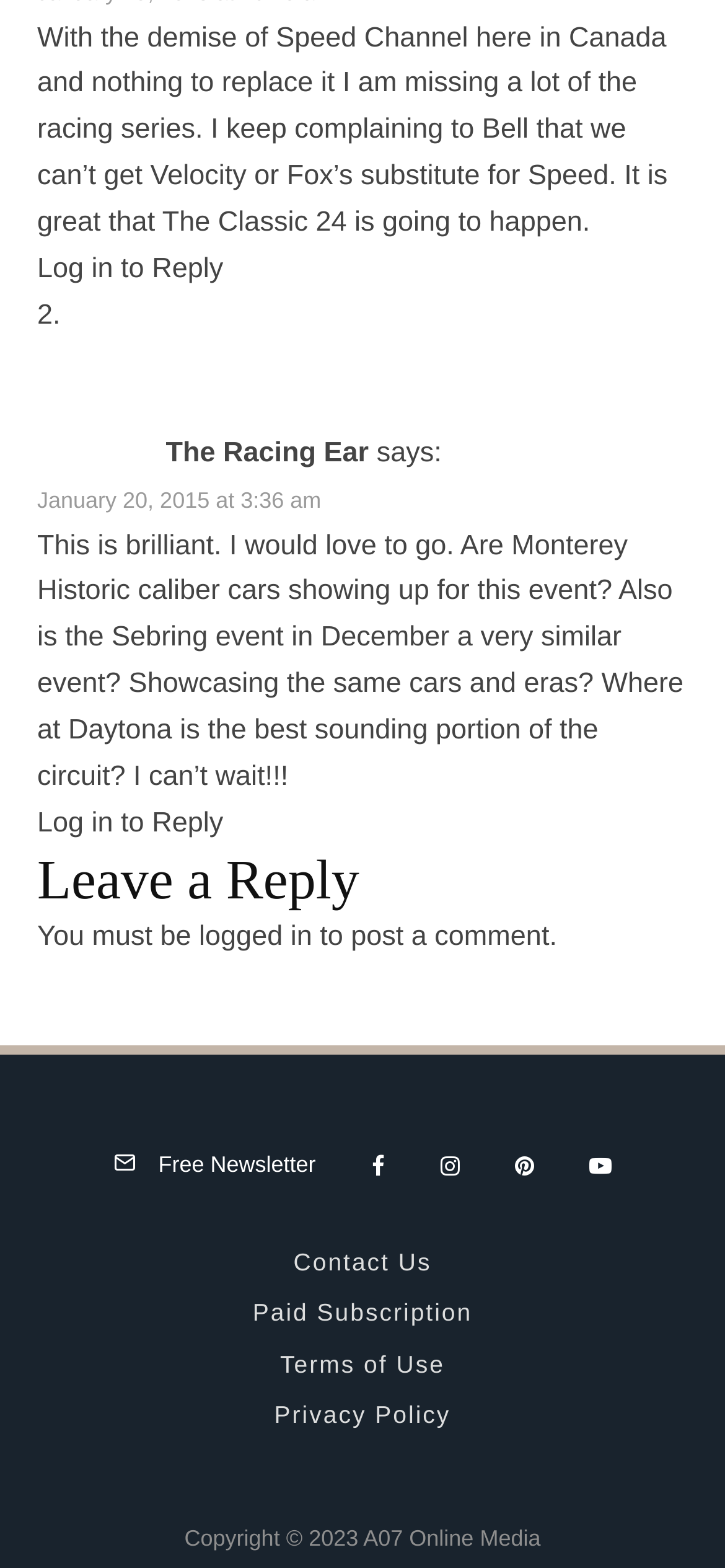Find and provide the bounding box coordinates for the UI element described with: "Terms of Use".

[0.386, 0.861, 0.614, 0.879]